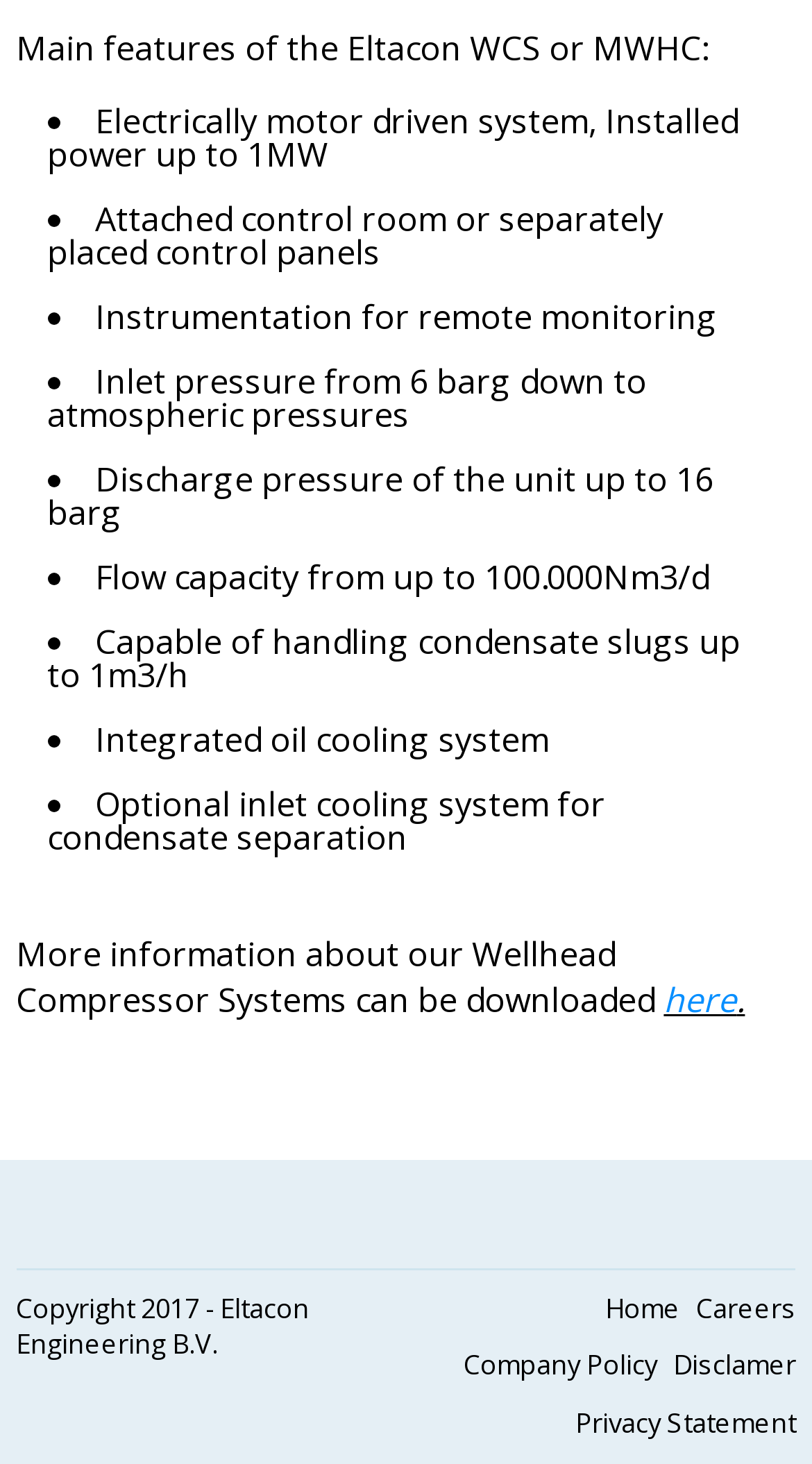Locate the bounding box of the user interface element based on this description: "Privacy Statement".

[0.708, 0.959, 0.98, 0.985]